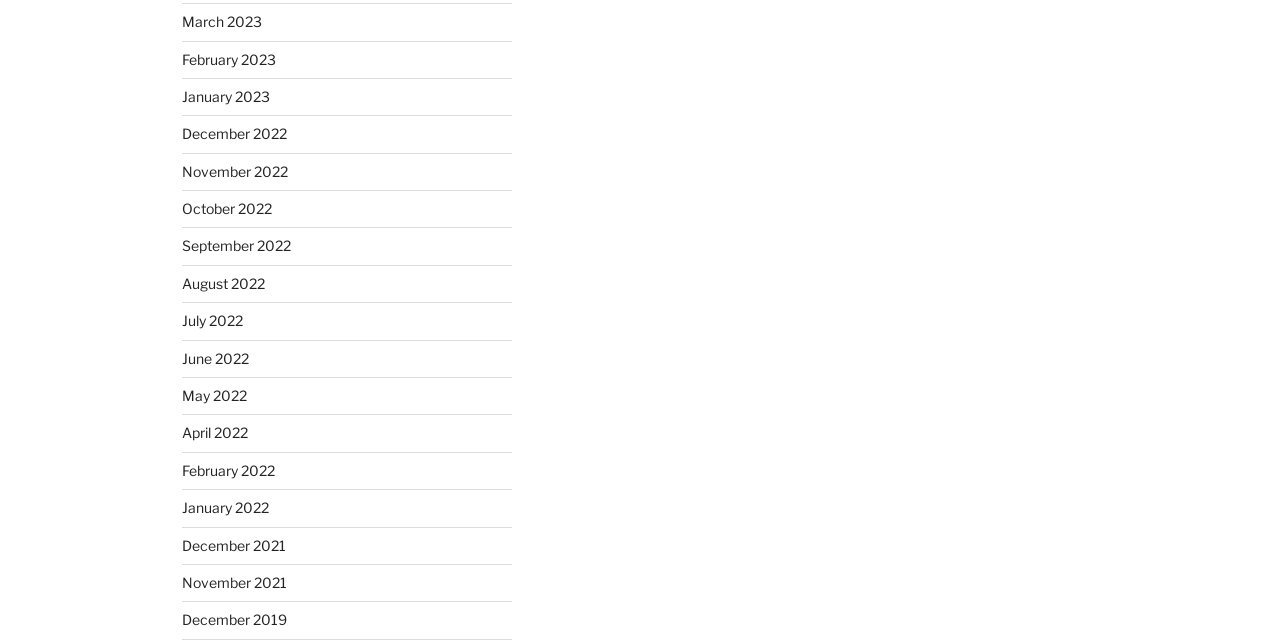What is the earliest month listed?
Relying on the image, give a concise answer in one word or a brief phrase.

December 2019